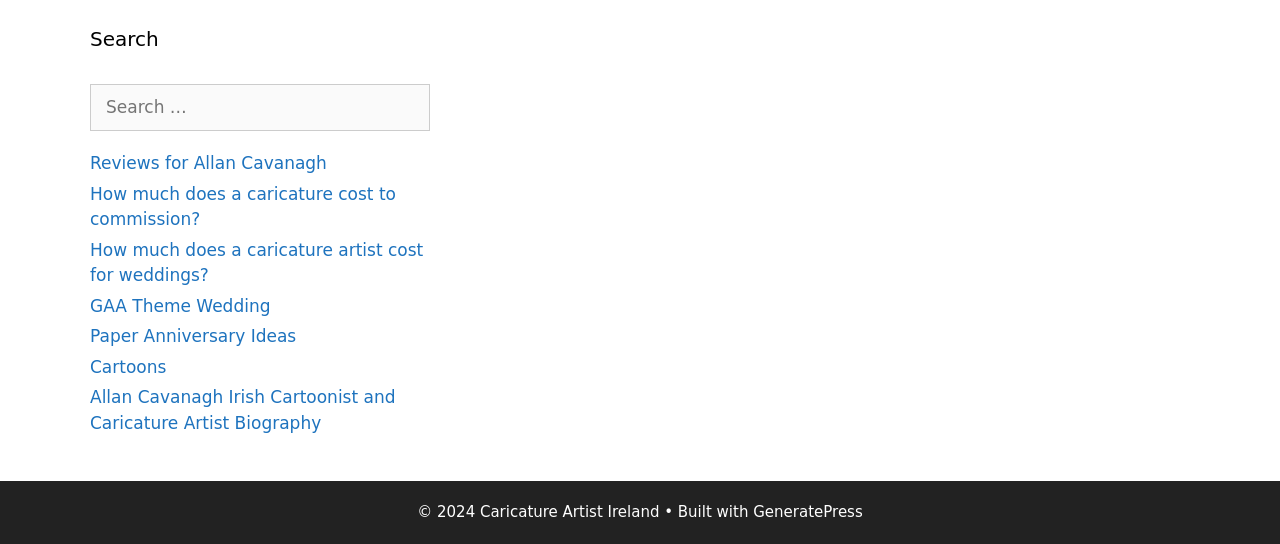Determine the bounding box coordinates of the region I should click to achieve the following instruction: "Search for something". Ensure the bounding box coordinates are four float numbers between 0 and 1, i.e., [left, top, right, bottom].

[0.07, 0.154, 0.336, 0.241]